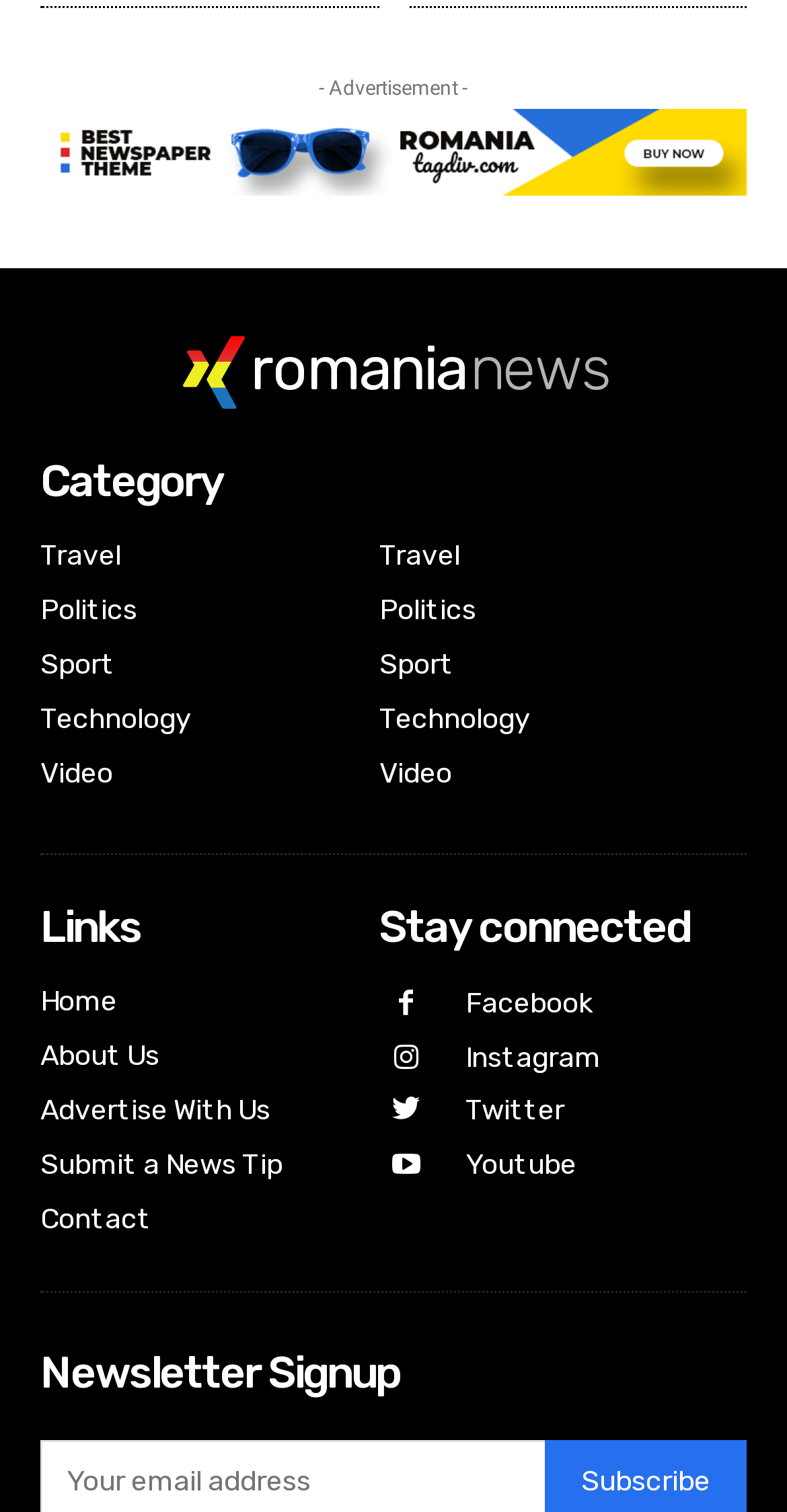How many social media platforms are listed?
By examining the image, provide a one-word or phrase answer.

4